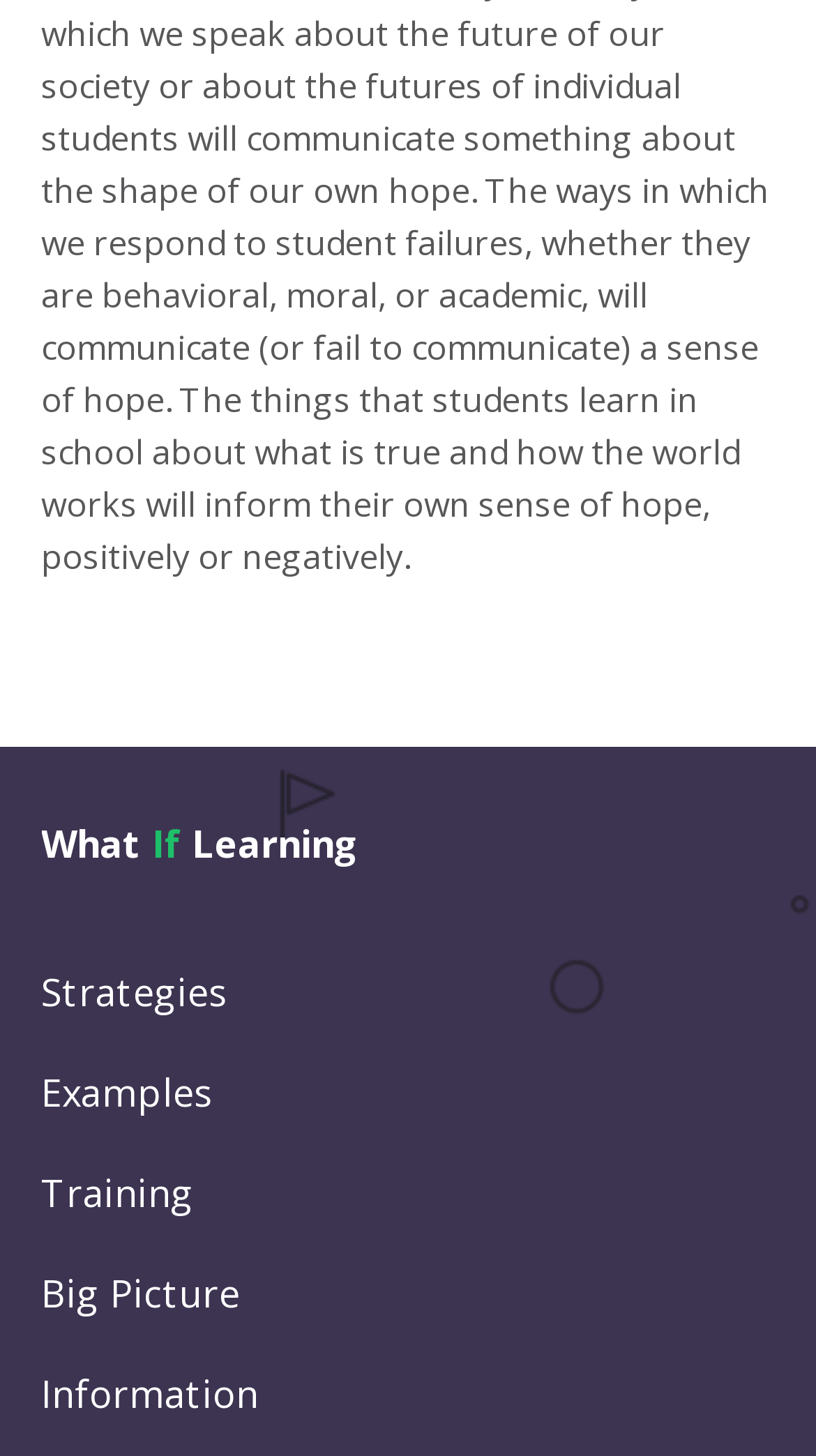Please determine the bounding box coordinates, formatted as (top-left x, top-left y, bottom-right x, bottom-right y), with all values as floating point numbers between 0 and 1. Identify the bounding box of the region described as: What If Learning

[0.05, 0.553, 0.44, 0.605]